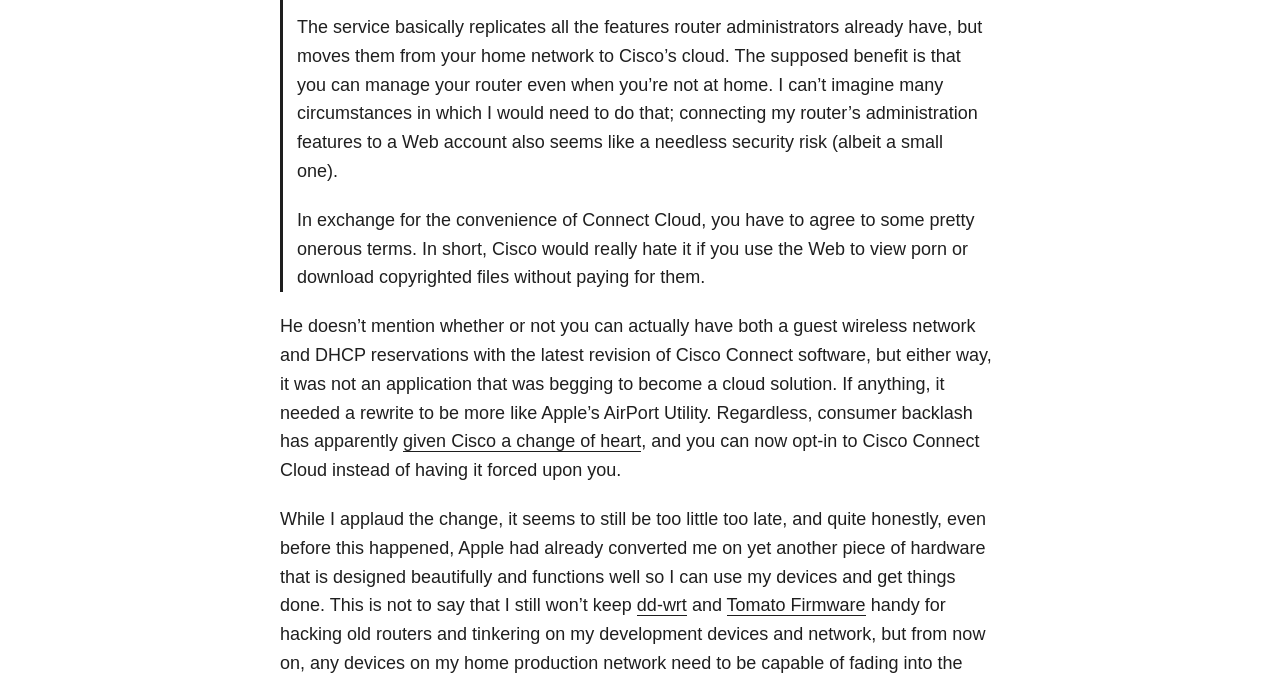Provide a brief response to the question below using a single word or phrase: 
What is the author's concern about Connect Cloud?

Security risk